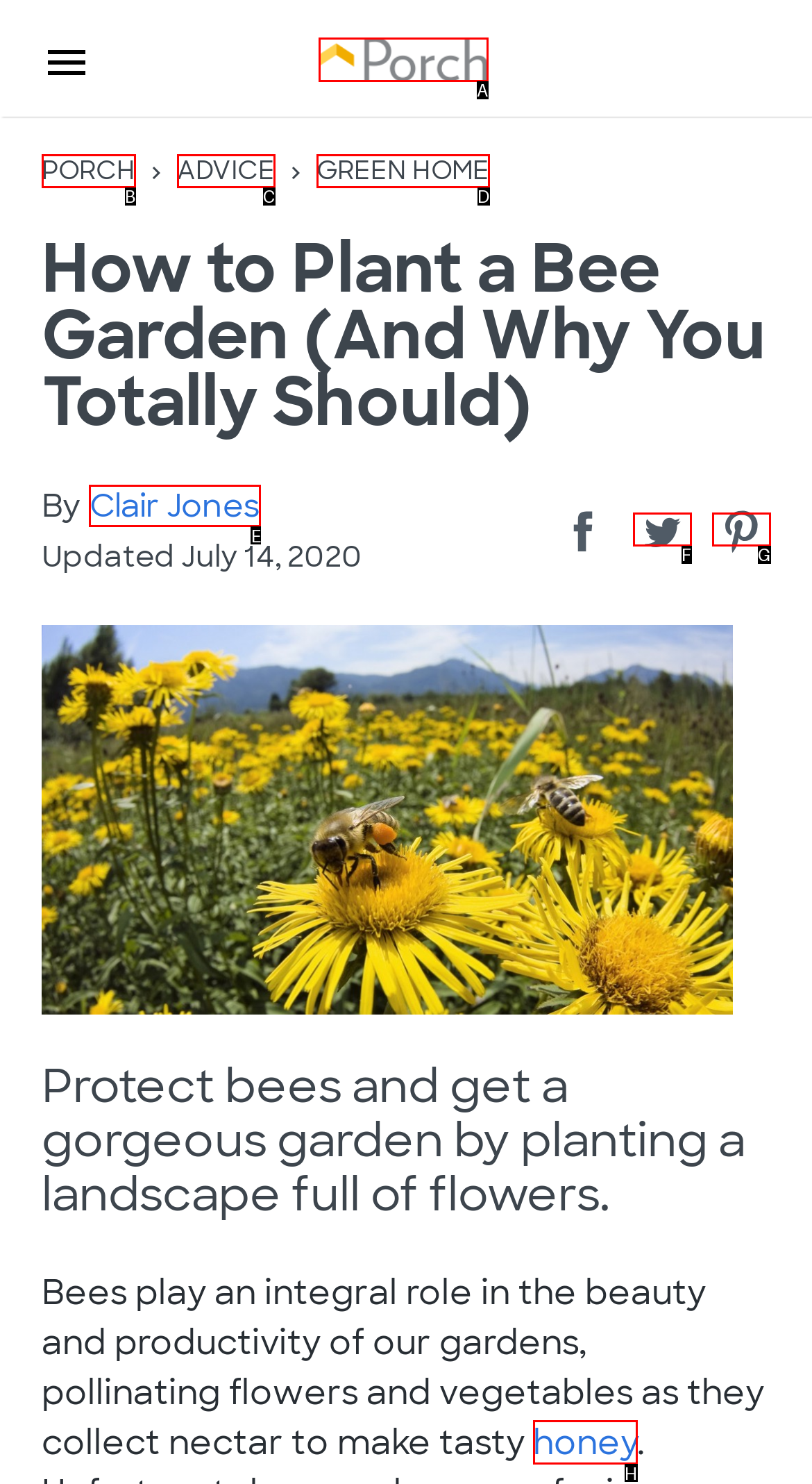Identify the letter of the correct UI element to fulfill the task: Read the article by Clair Jones from the given options in the screenshot.

E